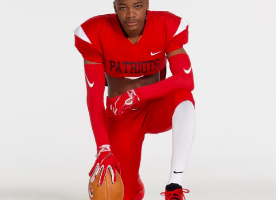Consider the image and give a detailed and elaborate answer to the question: 
What type of shoes is the athlete wearing?

The athlete's look is completed with matching red gloves and sleek black athletic shoes, which enhance his readiness and determination, and are a crucial part of the athletic attire, showcasing the athlete's professionalism and commitment to the sport.